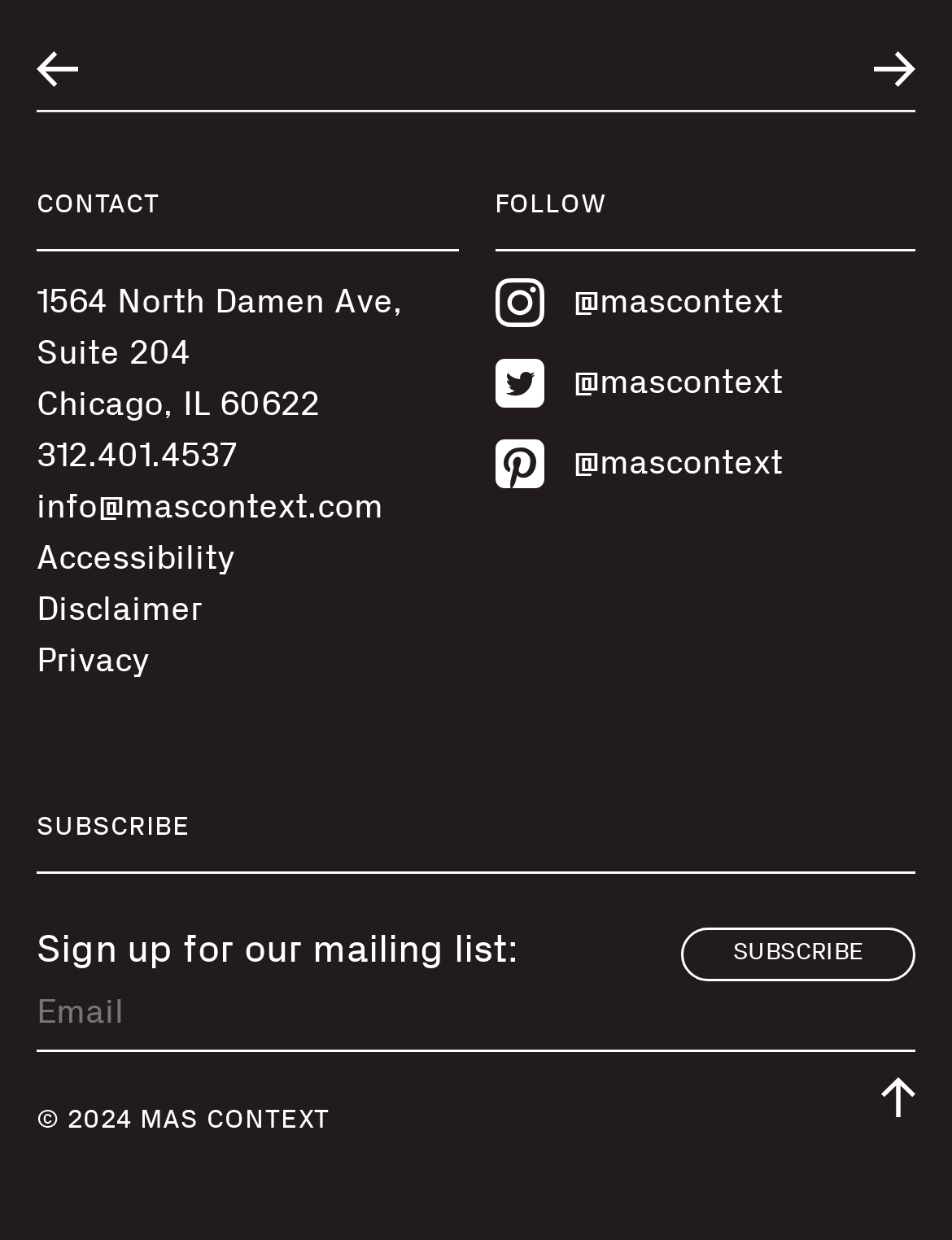Locate the bounding box coordinates of the region to be clicked to comply with the following instruction: "Visit MAS Context on Instagram". The coordinates must be four float numbers between 0 and 1, in the form [left, top, right, bottom].

[0.519, 0.223, 0.844, 0.265]